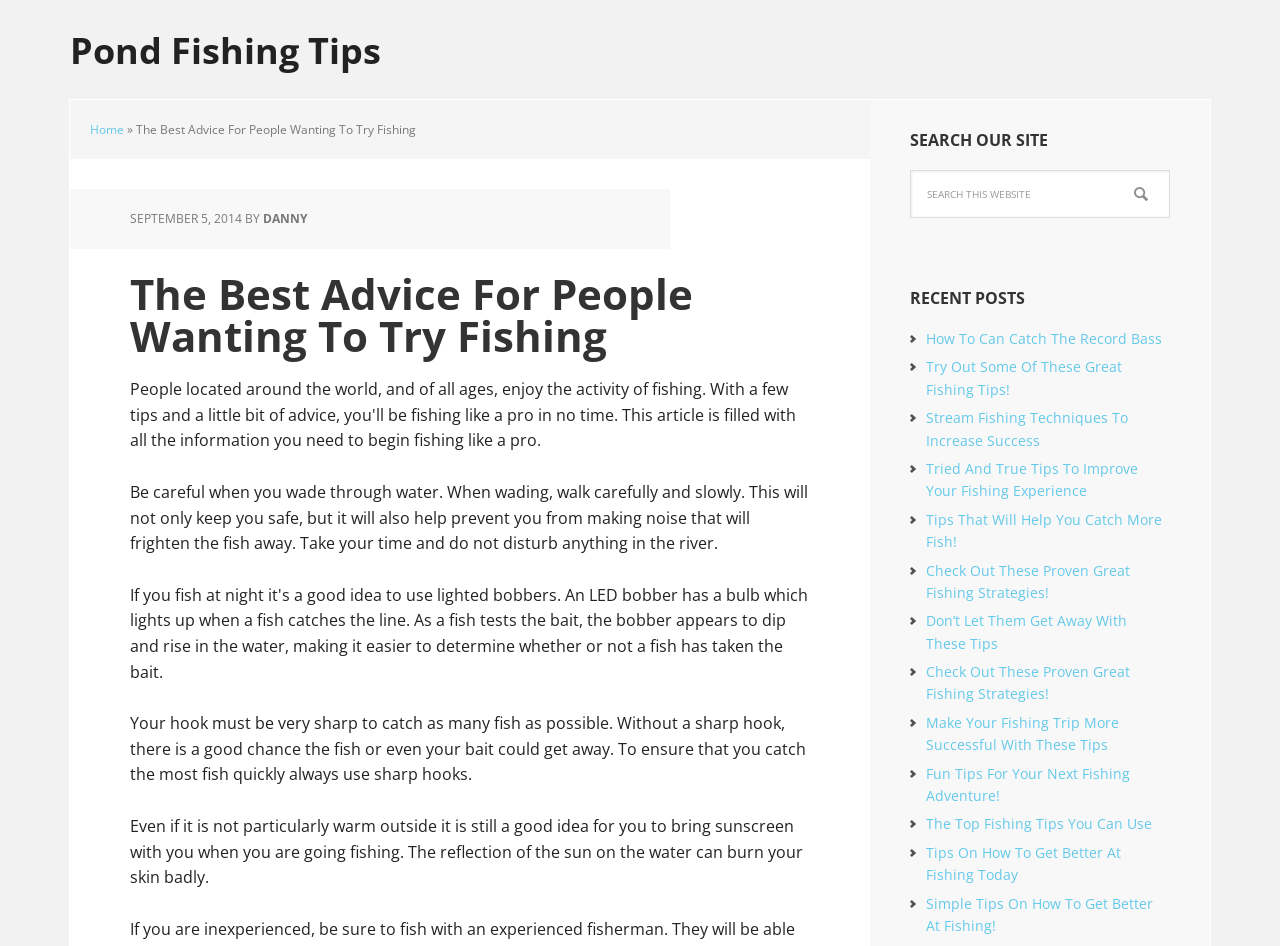Answer the question below in one word or phrase:
What is the date of the article?

SEPTEMBER 5, 2014